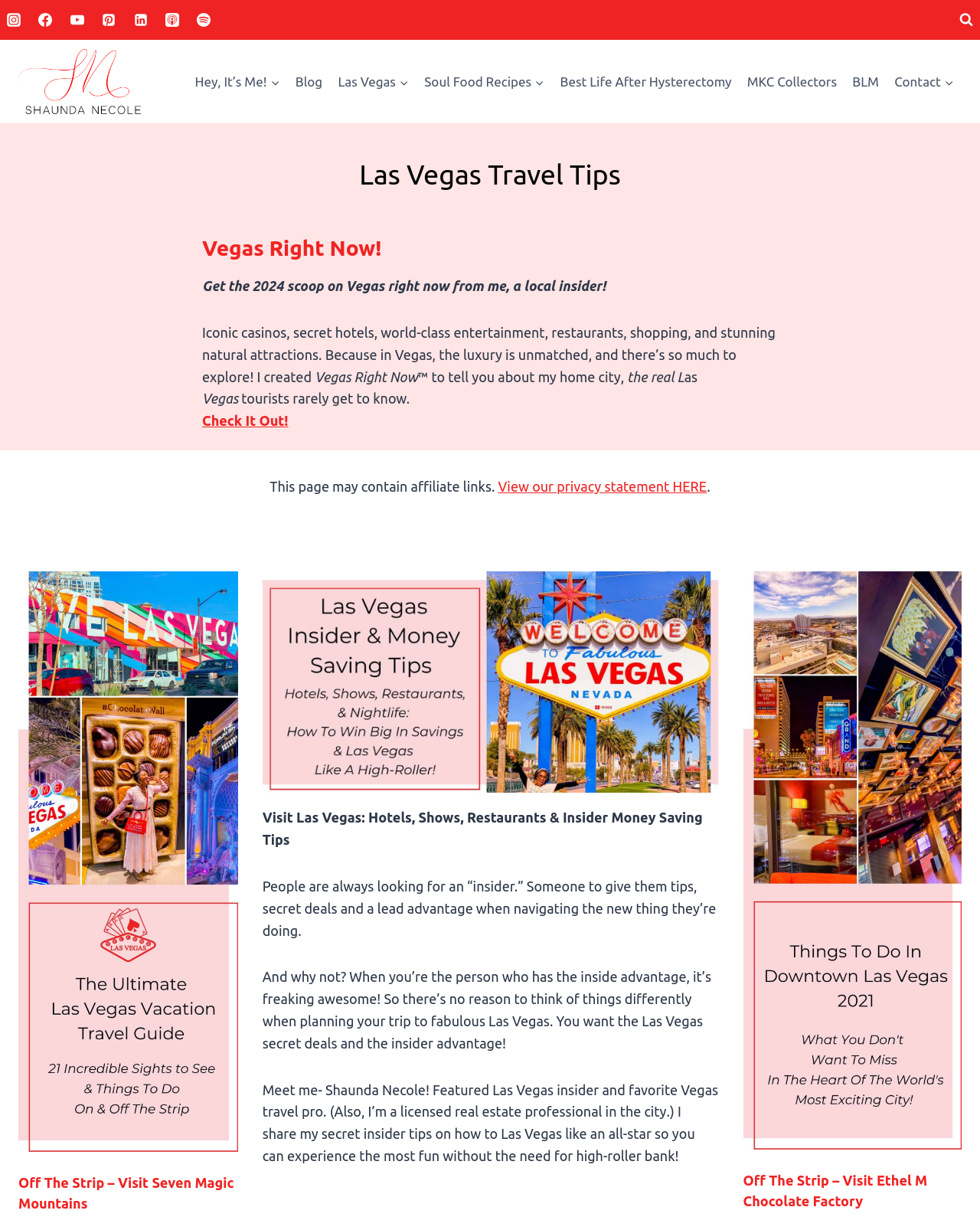Locate the bounding box coordinates of the element that should be clicked to execute the following instruction: "Explore Top Things To Do In Downtown Las Vegas Travel Guide 2021".

[0.758, 0.464, 0.981, 0.934]